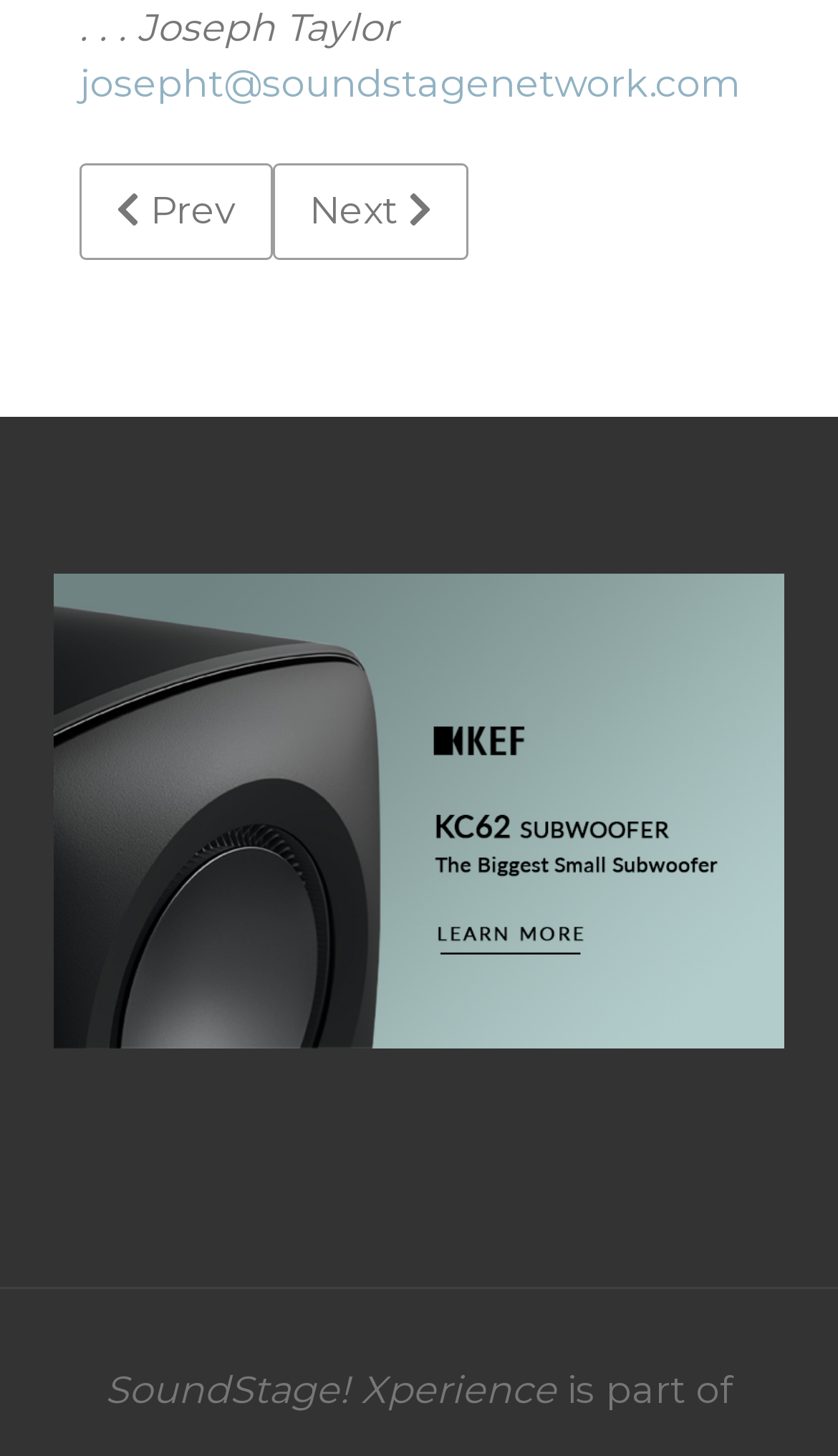Please analyze the image and provide a thorough answer to the question:
What is the title of the previous article?

The title of the previous article is mentioned in a link element with the text 'Previous article: The Well-Tempered (Affordable) Turntable'.